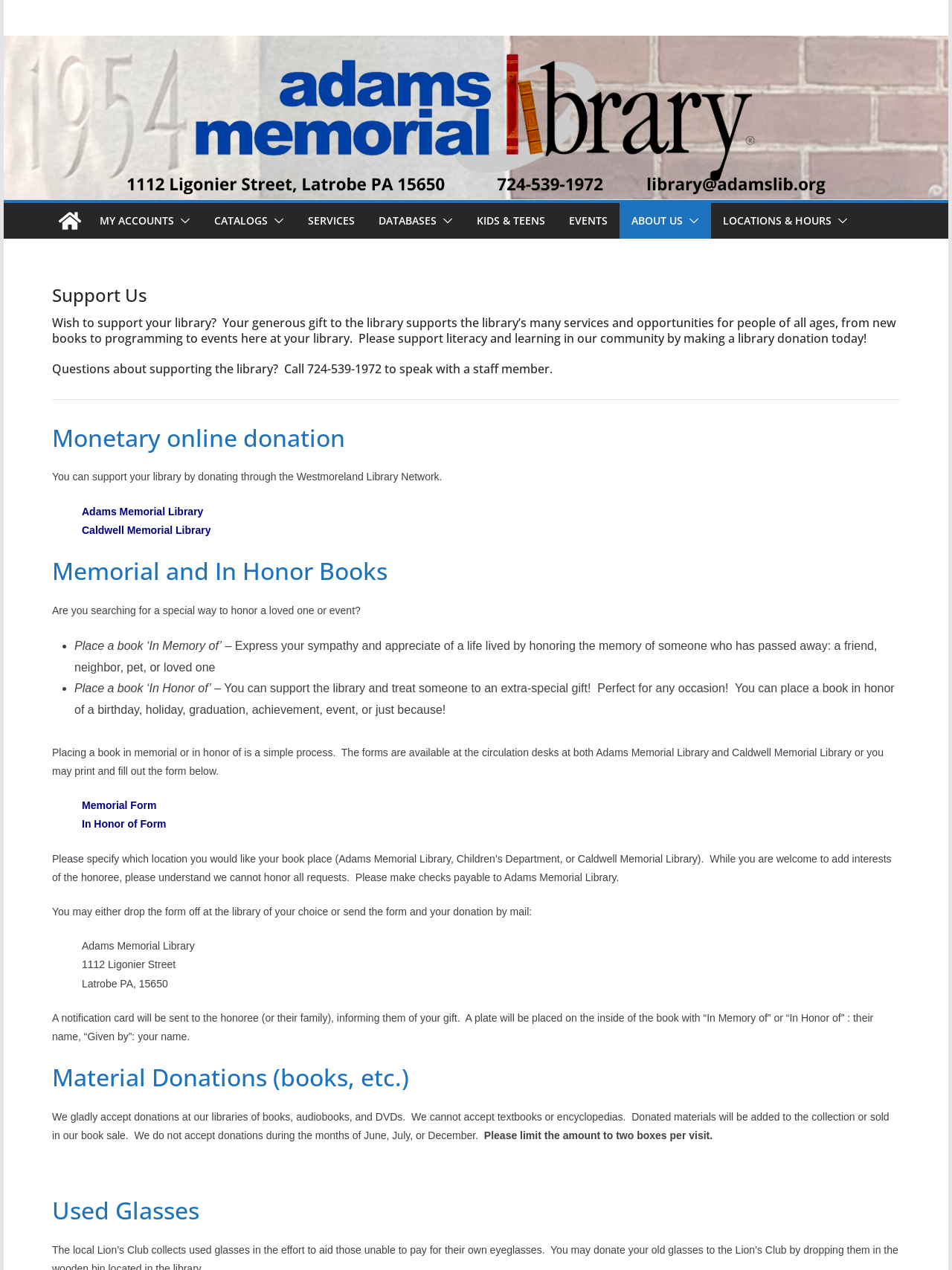Locate the bounding box coordinates of the clickable area needed to fulfill the instruction: "Click the 'KIDS & TEENS' link".

[0.501, 0.166, 0.573, 0.182]